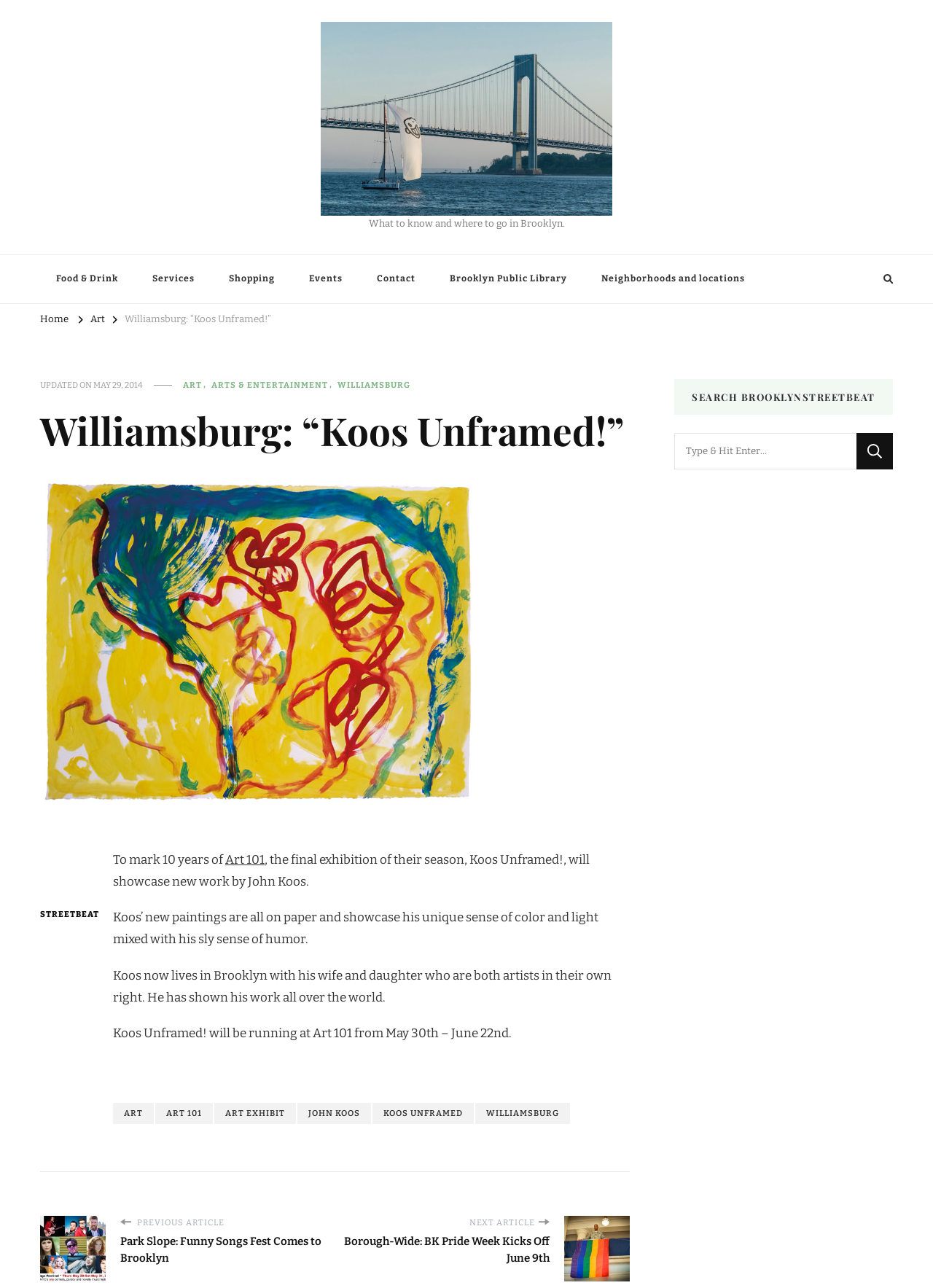Use a single word or phrase to answer the following:
What is the name of the website?

Brooklyn Street Beat